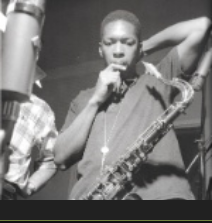What is John Coltrane holding in the photograph?
Look at the image and construct a detailed response to the question.

The caption describes John Coltrane as 'seen holding his saxophone thoughtfully', indicating that he is holding his saxophone in the photograph.